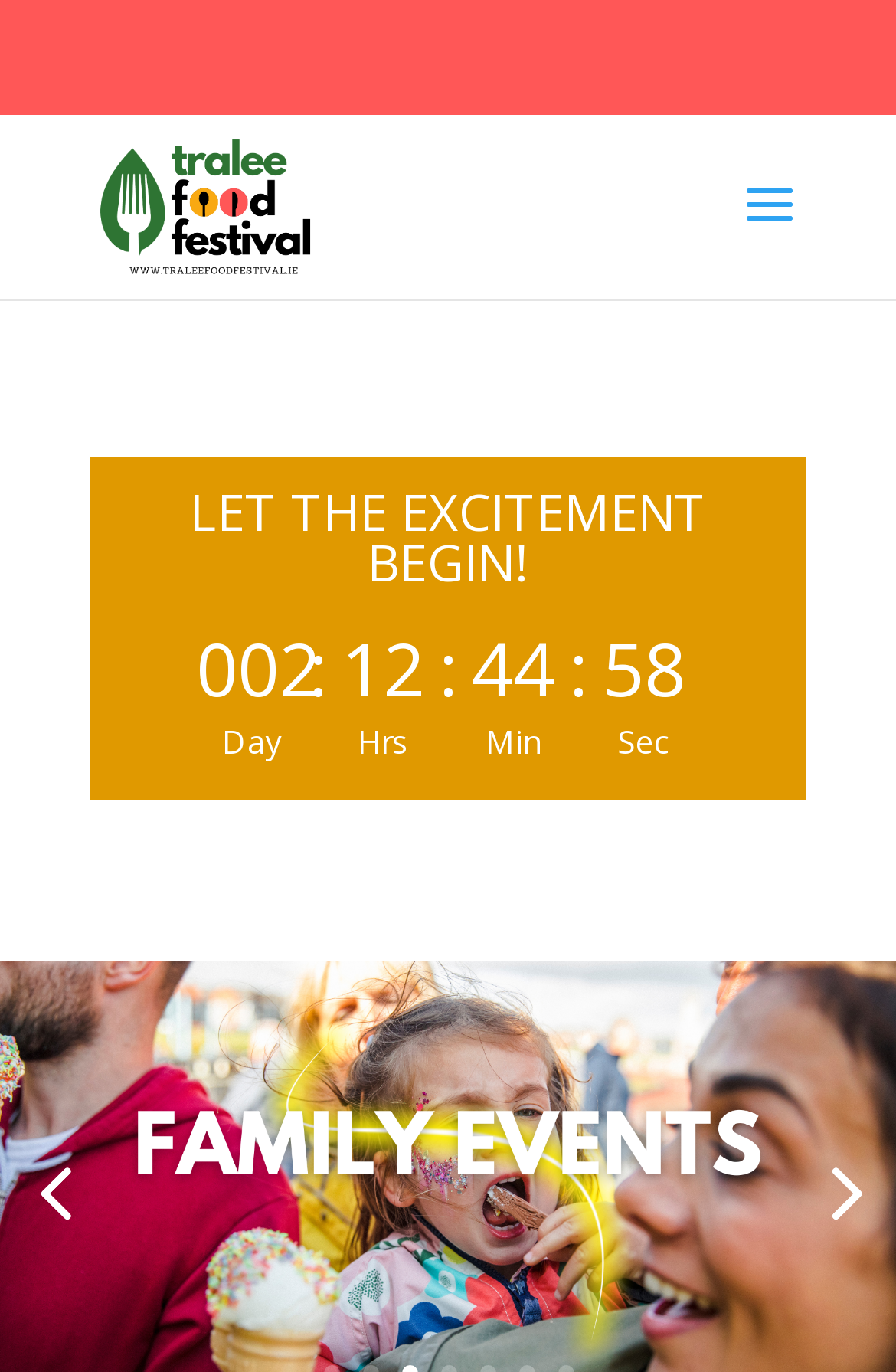What is the festival's excitement countdown unit?
Please answer the question with a detailed and comprehensive explanation.

By analyzing the webpage, I found a countdown section with units 'Day', ':', 'Hrs', ':', 'Min', ':', and 'Sec'. This suggests that the festival's excitement countdown is measured in these units.